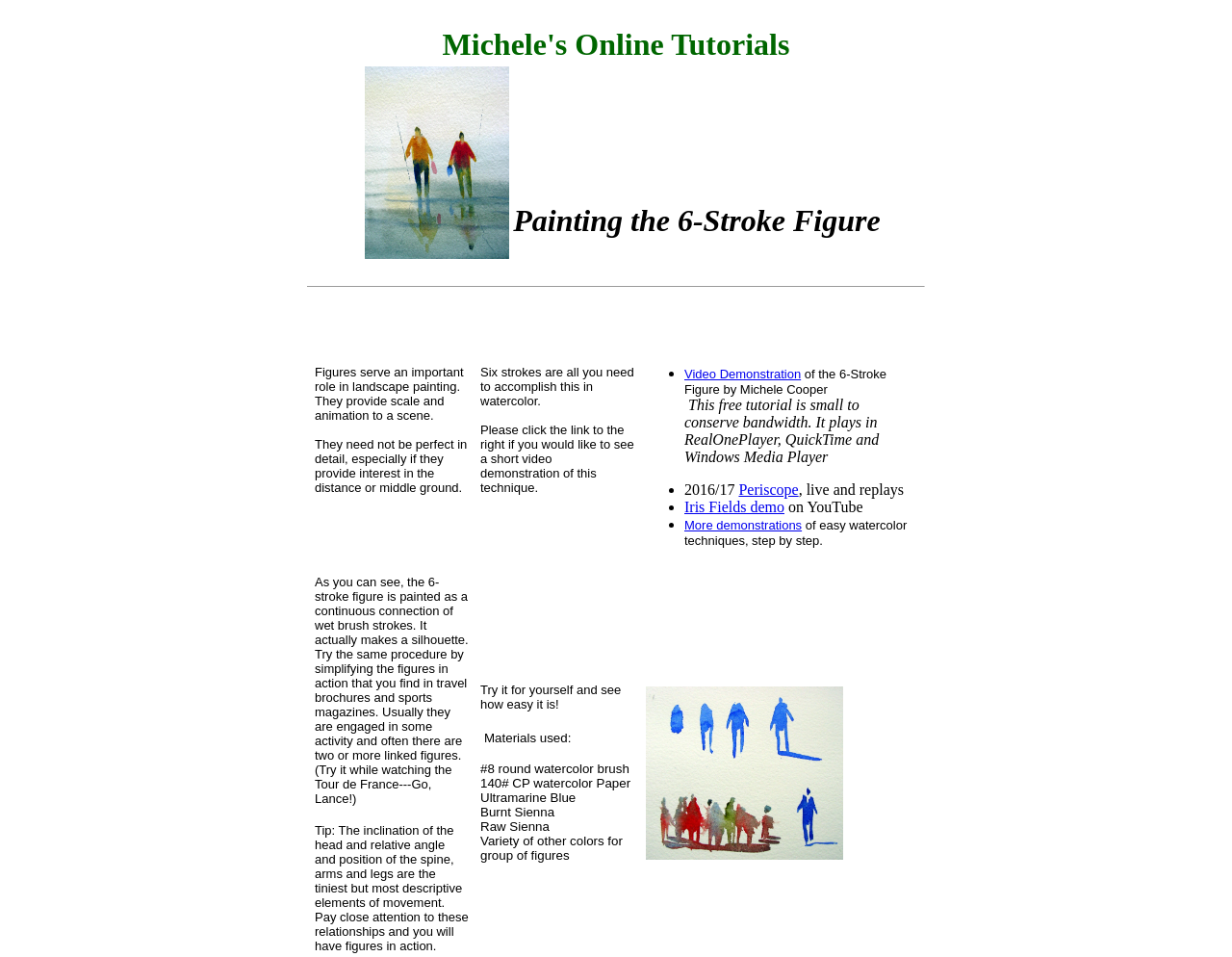Based on the element description More demonstrations, identify the bounding box coordinates for the UI element. The coordinates should be in the format (top-left x, top-left y, bottom-right x, bottom-right y) and within the 0 to 1 range.

[0.555, 0.541, 0.651, 0.556]